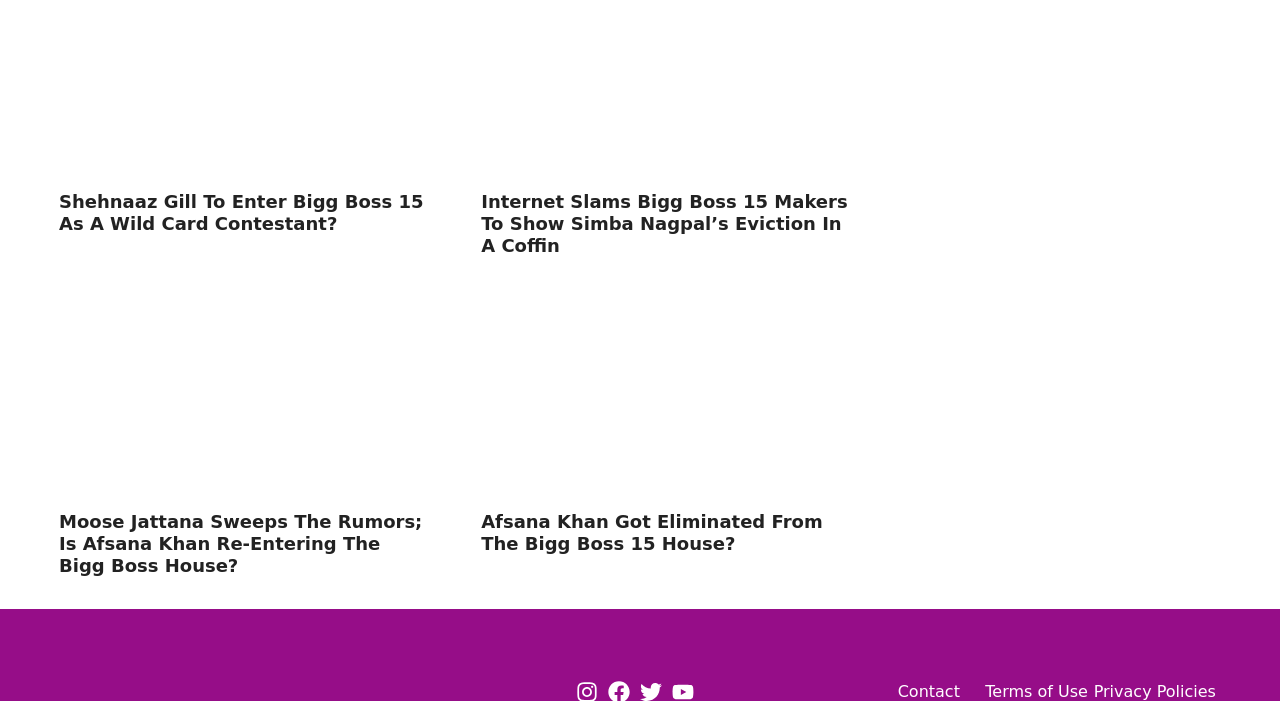What is the name of the logo at the bottom?
Look at the image and respond with a one-word or short phrase answer.

Kiddaan Logo